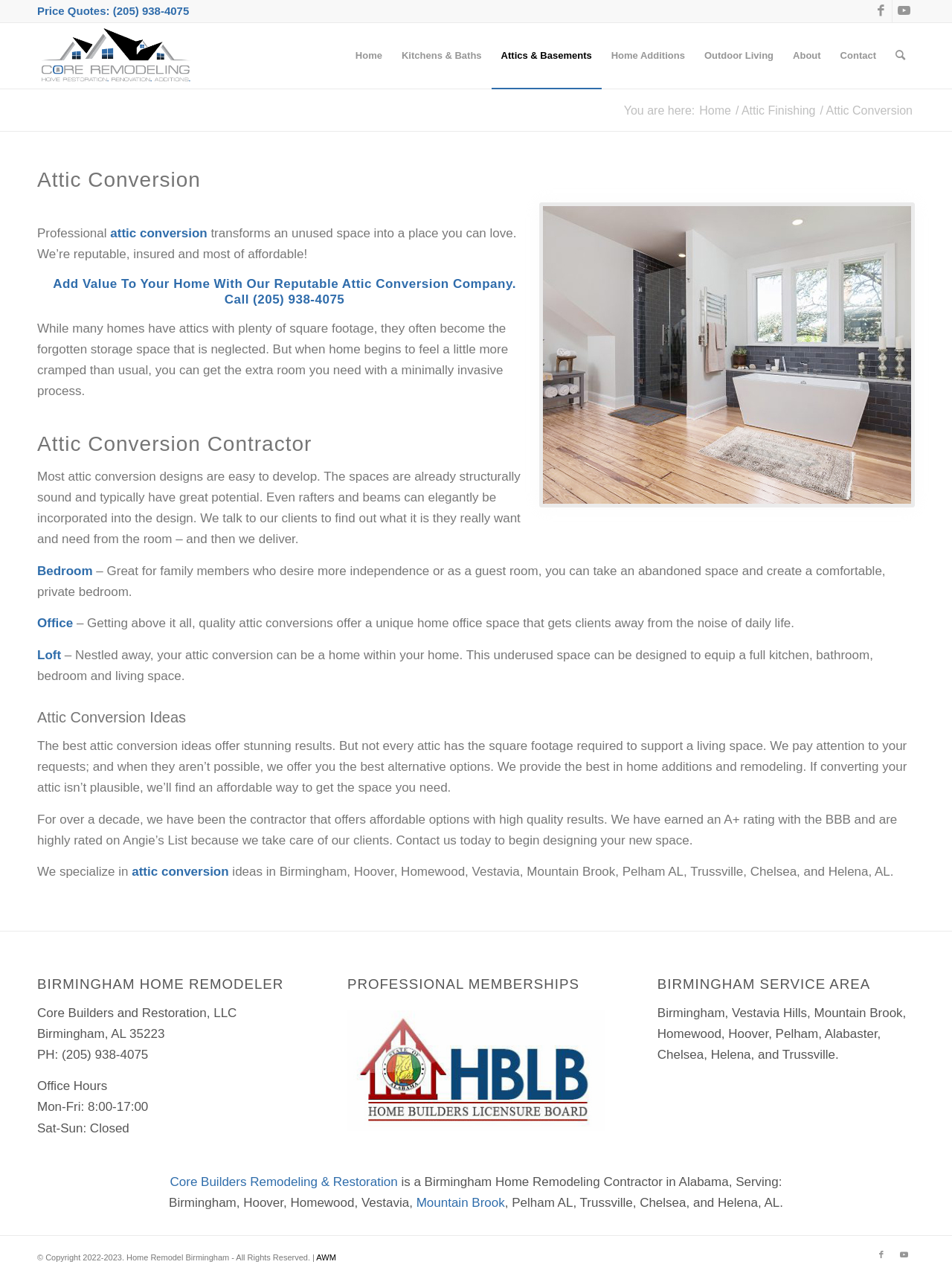What is the phone number to get price quotes?
Please provide a single word or phrase as the answer based on the screenshot.

(205) 938-4075